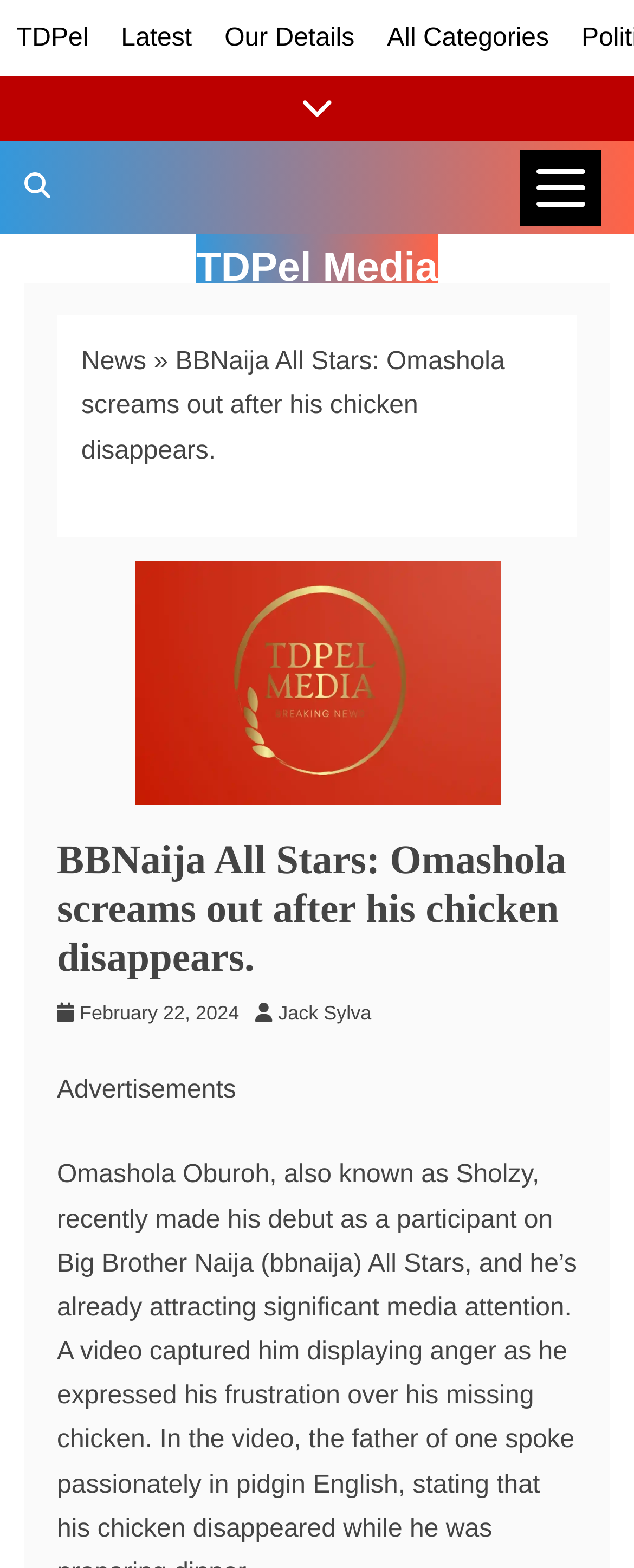Who is the author of the article?
Look at the screenshot and respond with a single word or phrase.

Jack Sylva